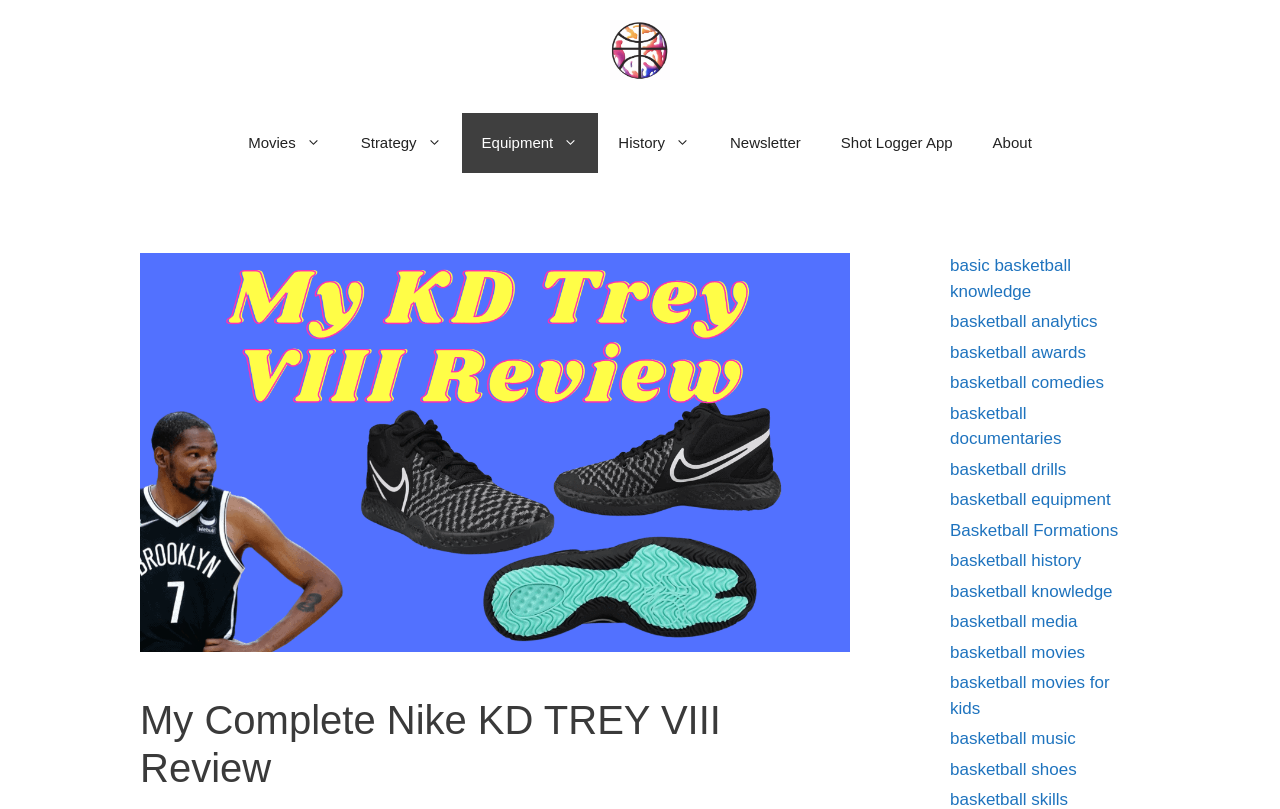Using the information in the image, give a comprehensive answer to the question: 
What is the position of the feature image on the webpage?

I determined this by analyzing the bounding box coordinates of the image element with the description 'My KD Trey VIII Review - Feature Image', which has a top coordinate (y1) of 0.313, indicating that it is positioned below the banner element at the top of the webpage.